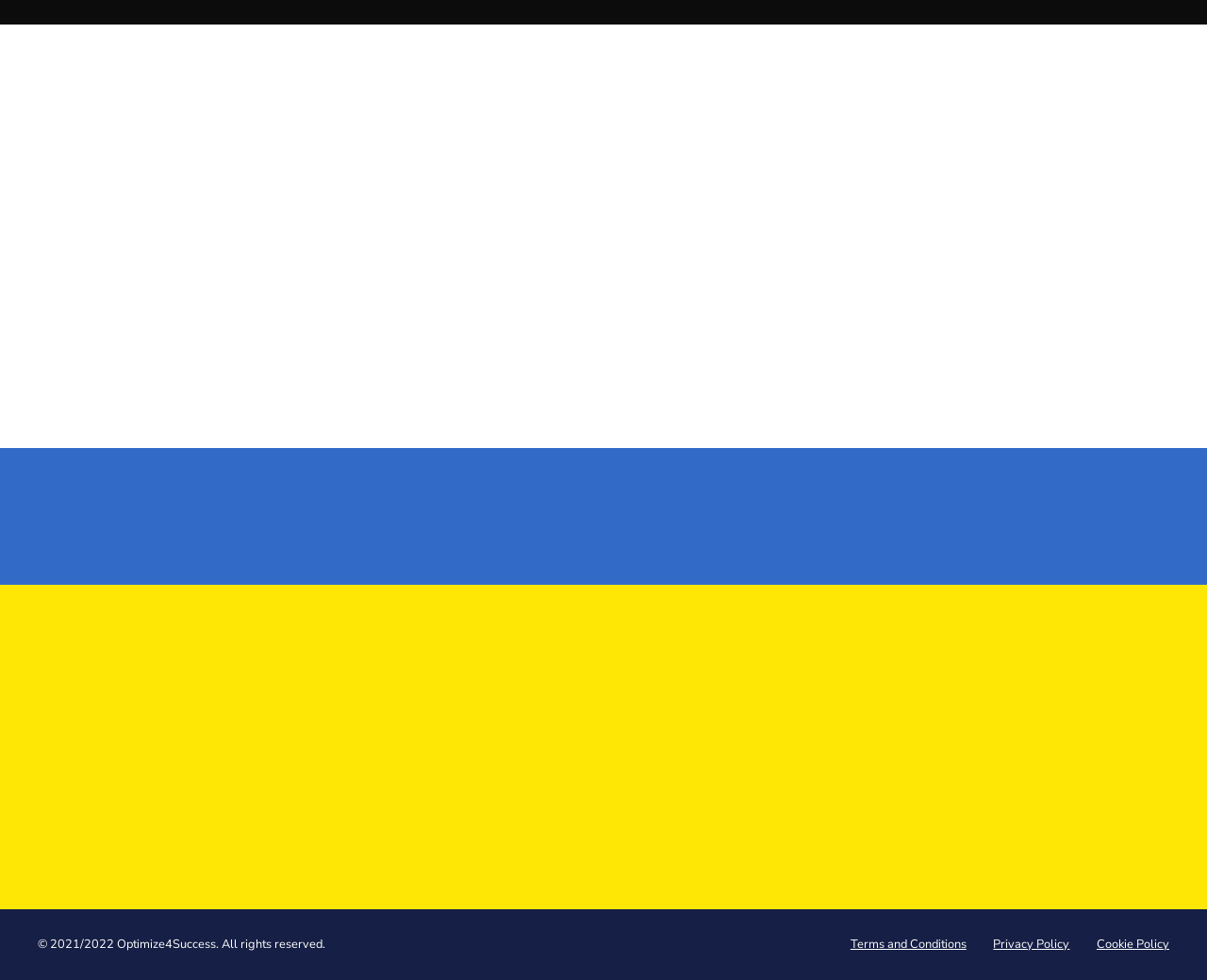Please identify the bounding box coordinates of the area I need to click to accomplish the following instruction: "Click the 'Home' link".

[0.031, 0.699, 0.062, 0.719]